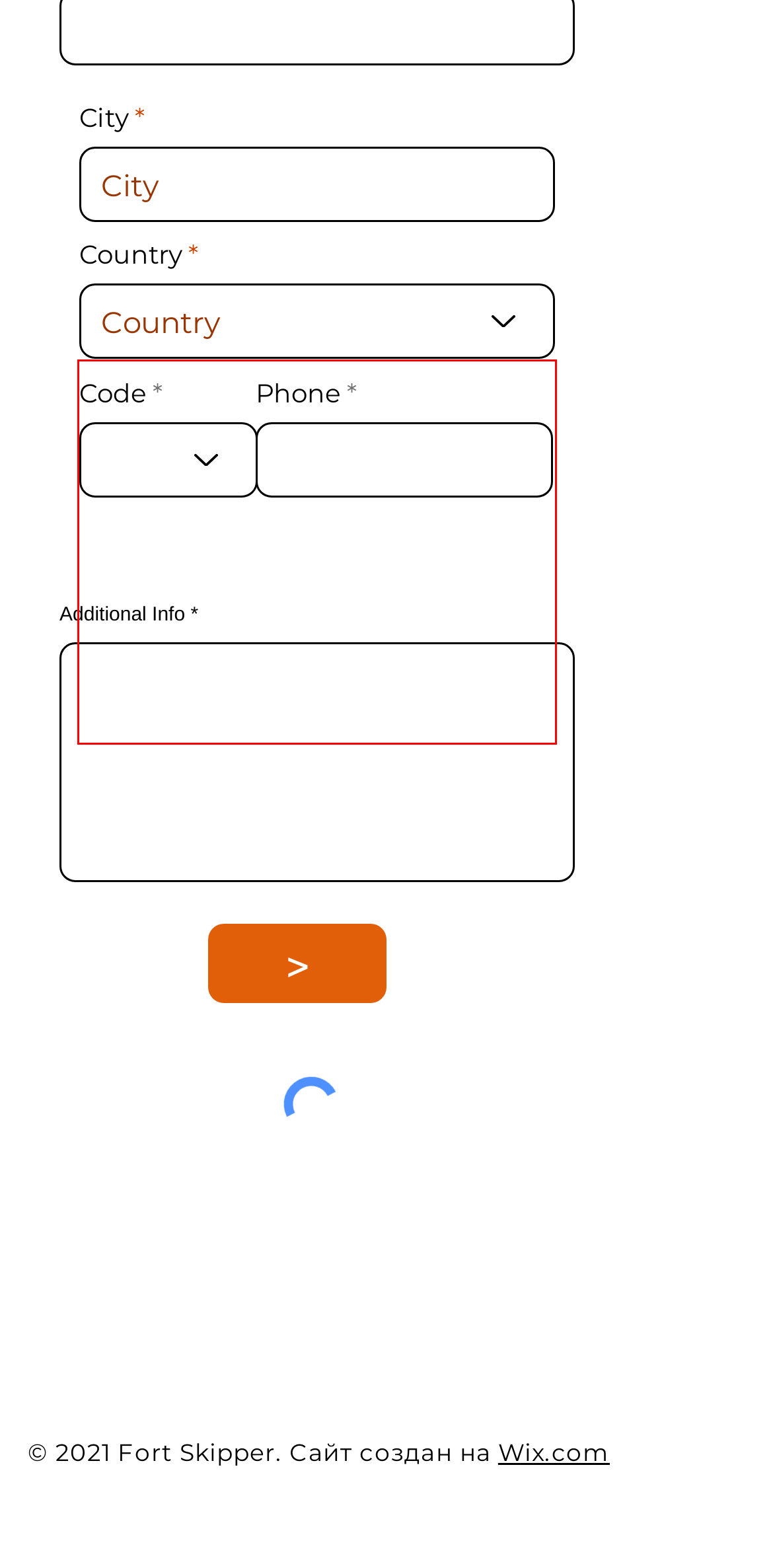View the screenshot of the webpage and identify the UI element surrounded by a red bounding box. Extract the text contained within this red bounding box.

Options: in addition to the matrix installed on the machine (listed at the time of order), other matrices for various types and diameters of strips can be obtained test 4-24 mm. A standard order includes one test matrix.